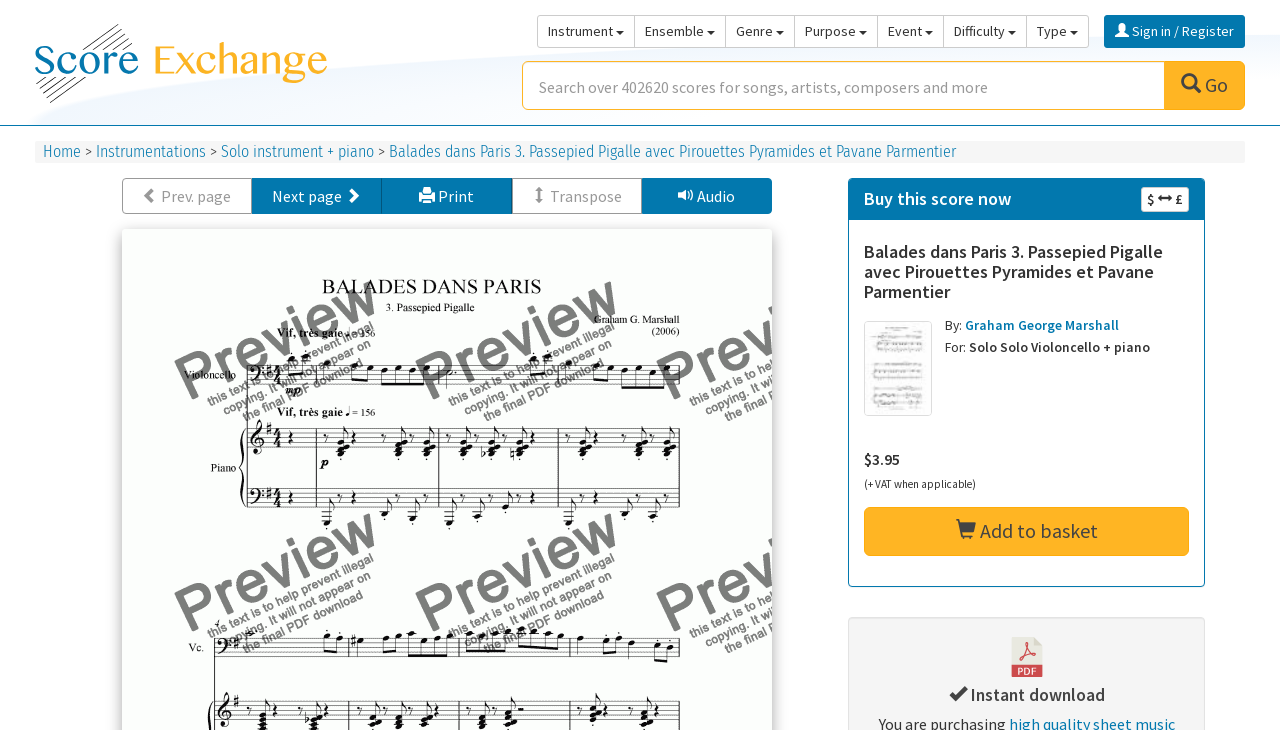Specify the bounding box coordinates of the area that needs to be clicked to achieve the following instruction: "Go to previous page".

[0.095, 0.244, 0.197, 0.293]